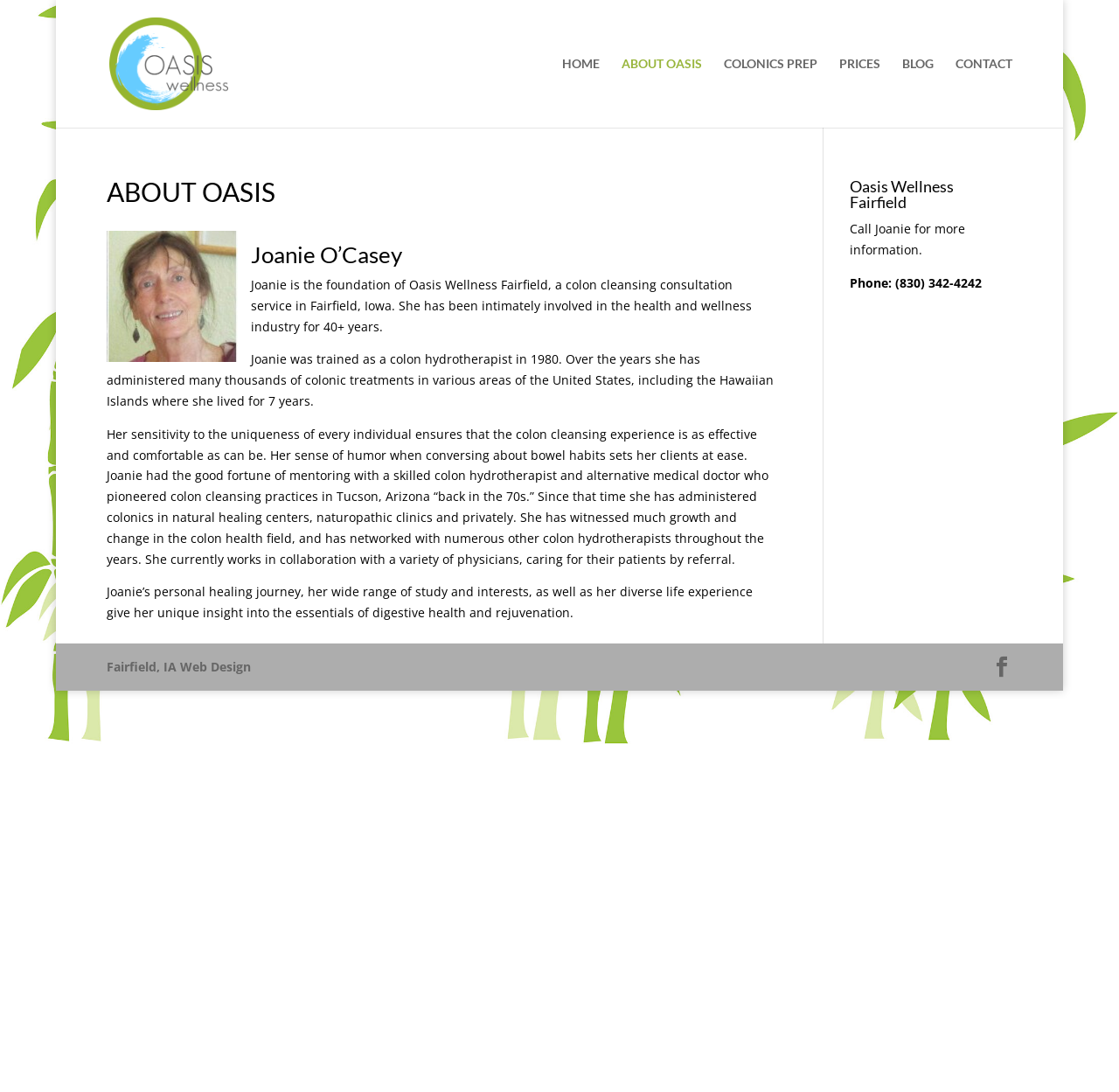Specify the bounding box coordinates of the area to click in order to execute this command: 'Read more about Joanie O'Casey'. The coordinates should consist of four float numbers ranging from 0 to 1, and should be formatted as [left, top, right, bottom].

[0.095, 0.223, 0.691, 0.251]